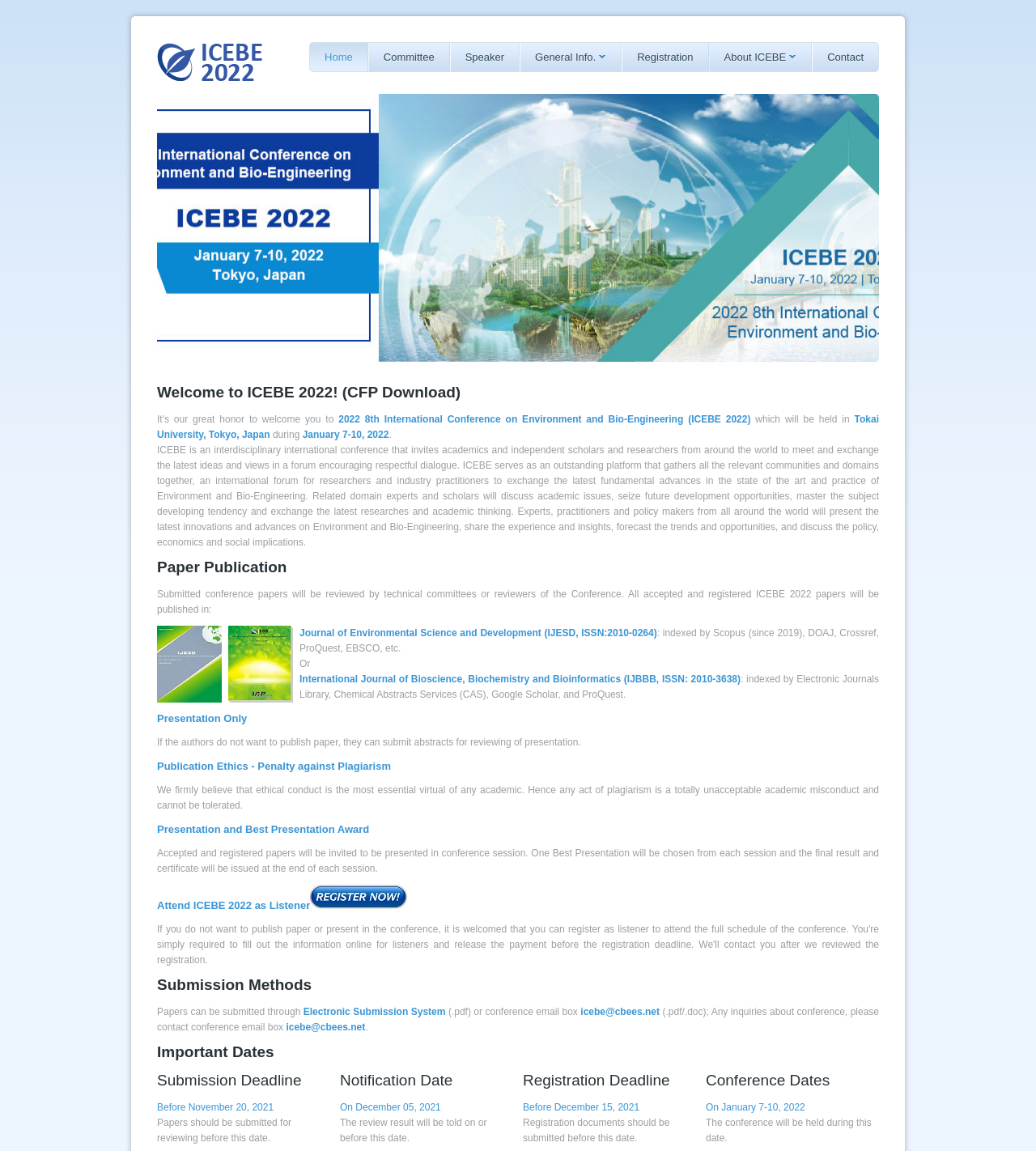Indicate the bounding box coordinates of the element that must be clicked to execute the instruction: "Click on the 'Home' link". The coordinates should be given as four float numbers between 0 and 1, i.e., [left, top, right, bottom].

[0.298, 0.037, 0.355, 0.063]